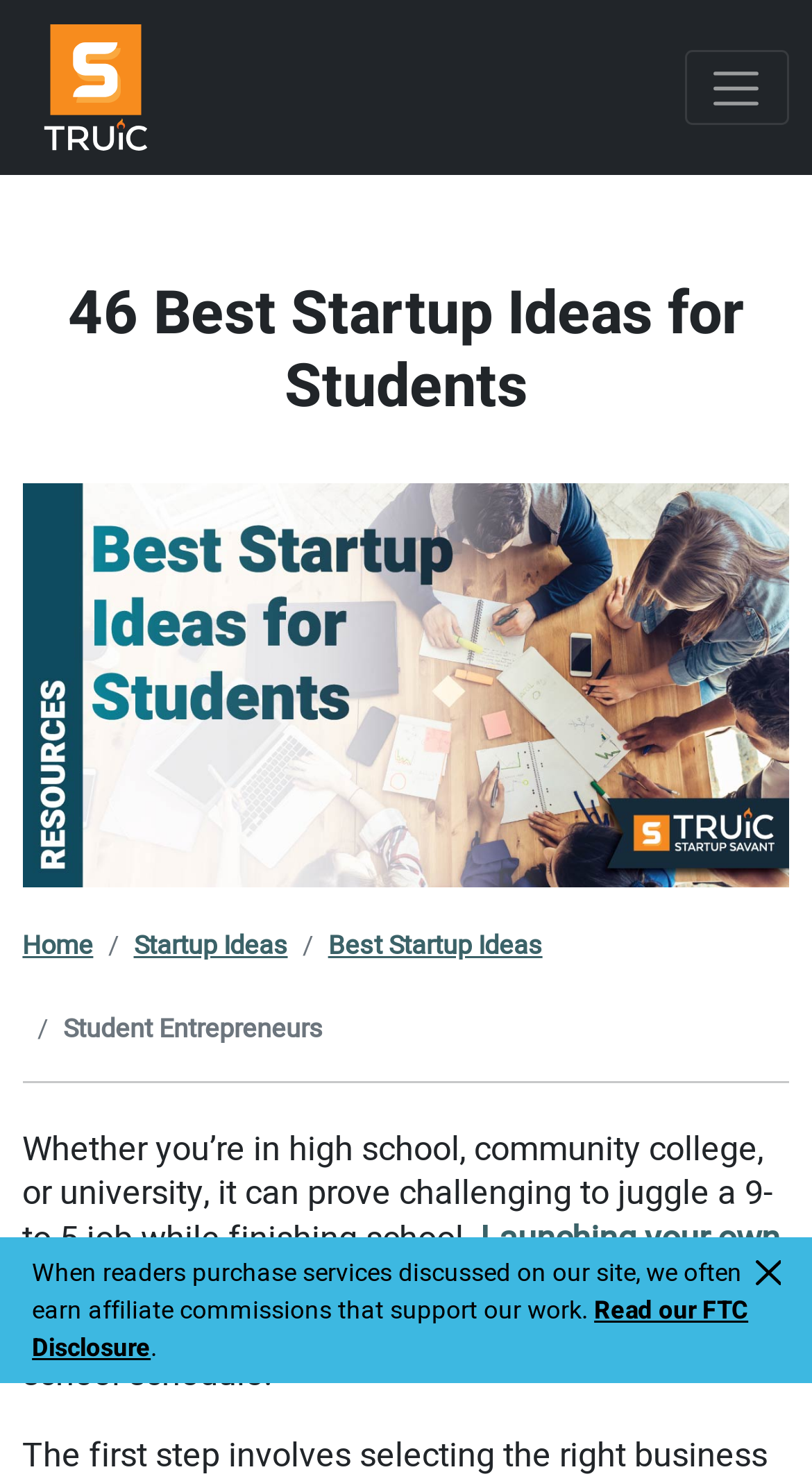Pinpoint the bounding box coordinates of the clickable element needed to complete the instruction: "Read our FTC Disclosure". The coordinates should be provided as four float numbers between 0 and 1: [left, top, right, bottom].

[0.039, 0.872, 0.922, 0.922]